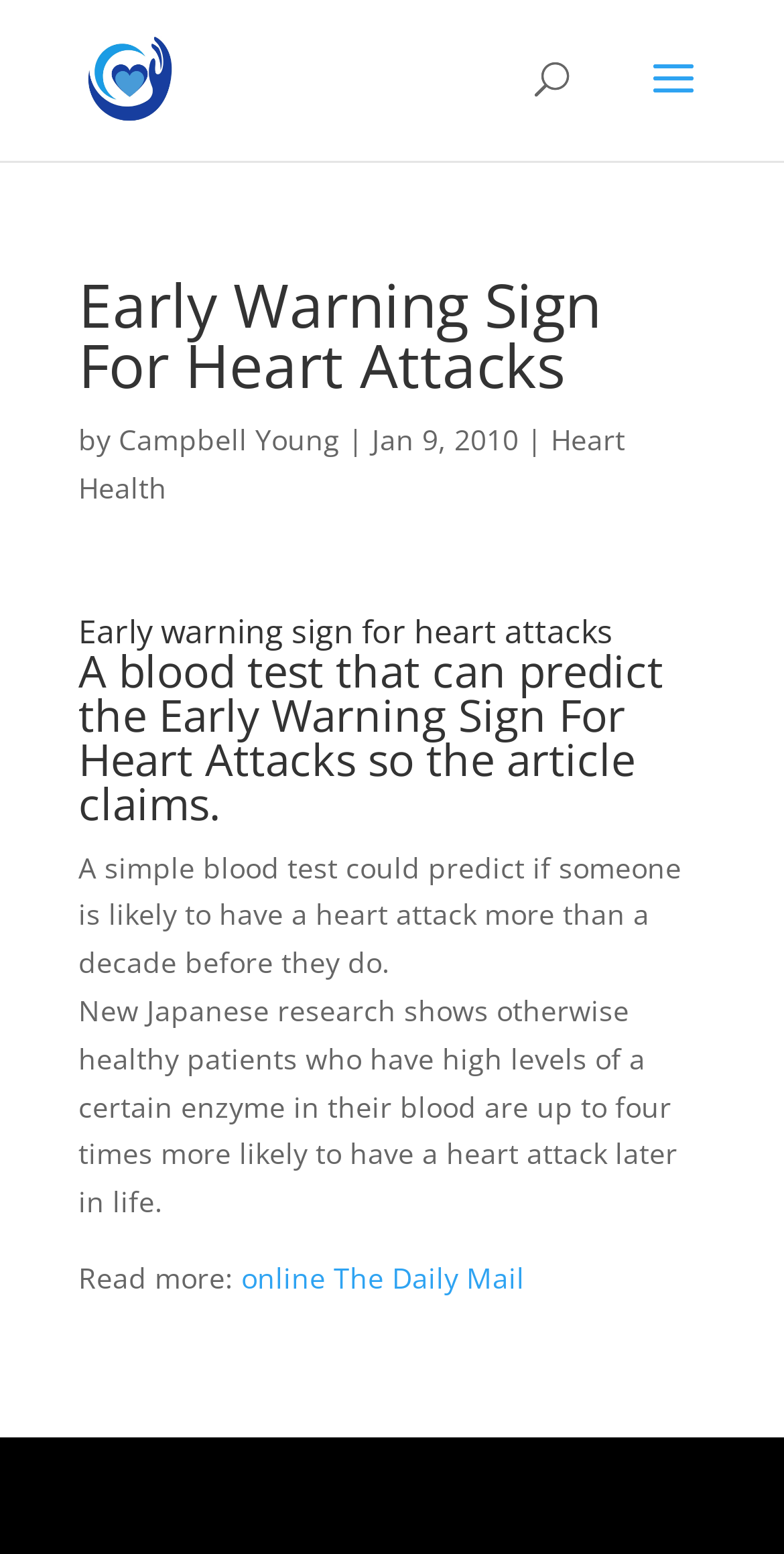What is the source of the article?
Utilize the image to construct a detailed and well-explained answer.

The source of the article can be found by looking at the link at the bottom of the article, which says 'Read more: online The Daily Mail', indicating that the article is from The Daily Mail.